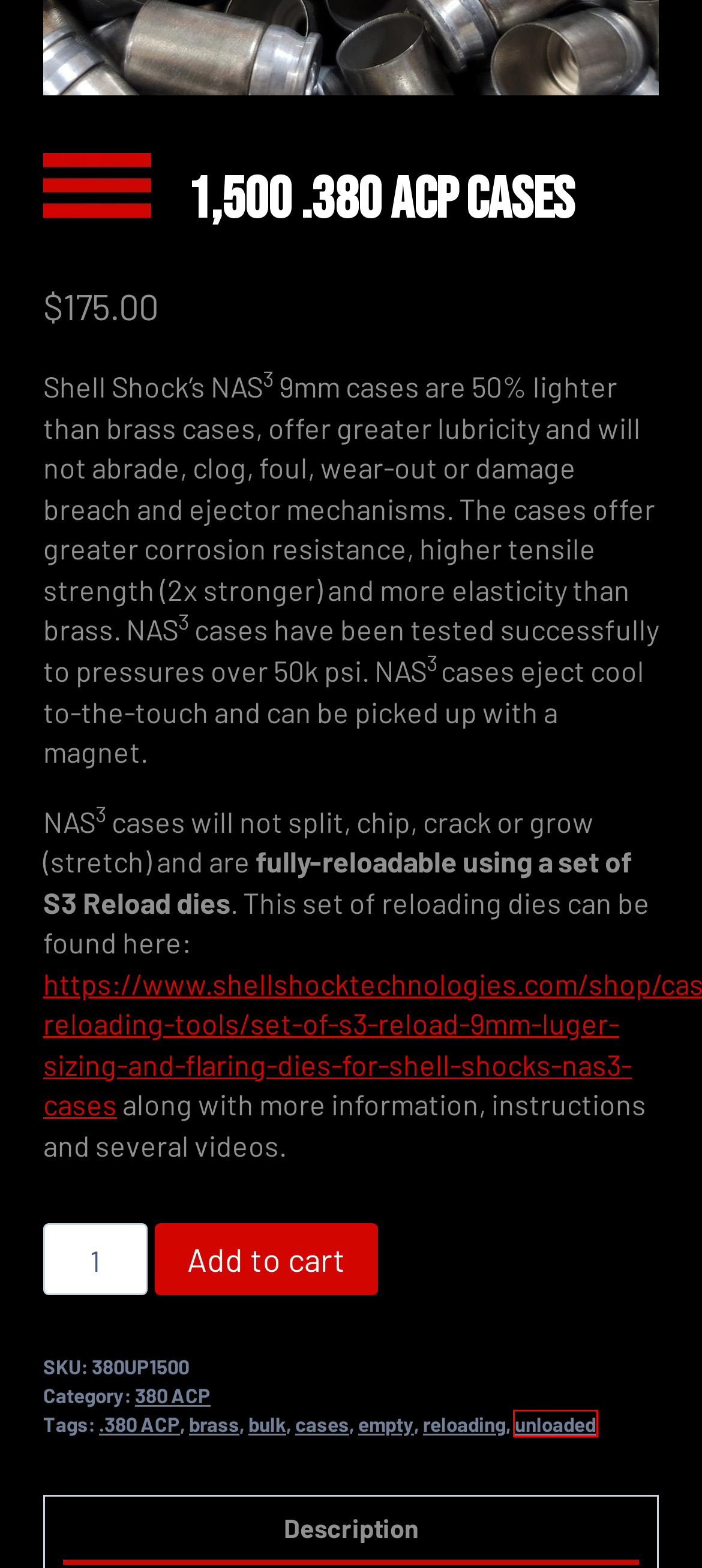Given a webpage screenshot with a UI element marked by a red bounding box, choose the description that best corresponds to the new webpage that will appear after clicking the element. The candidates are:
A. brass | Shell Shock Technologies
B. Contact Us | Shell Shock Technologies
C. unloaded | Shell Shock Technologies
D. reloading | Shell Shock Technologies
E. cases | Shell Shock Technologies
F. empty | Shell Shock Technologies
G. bulk | Shell Shock Technologies
H. .380 ACP | Shell Shock Technologies

C